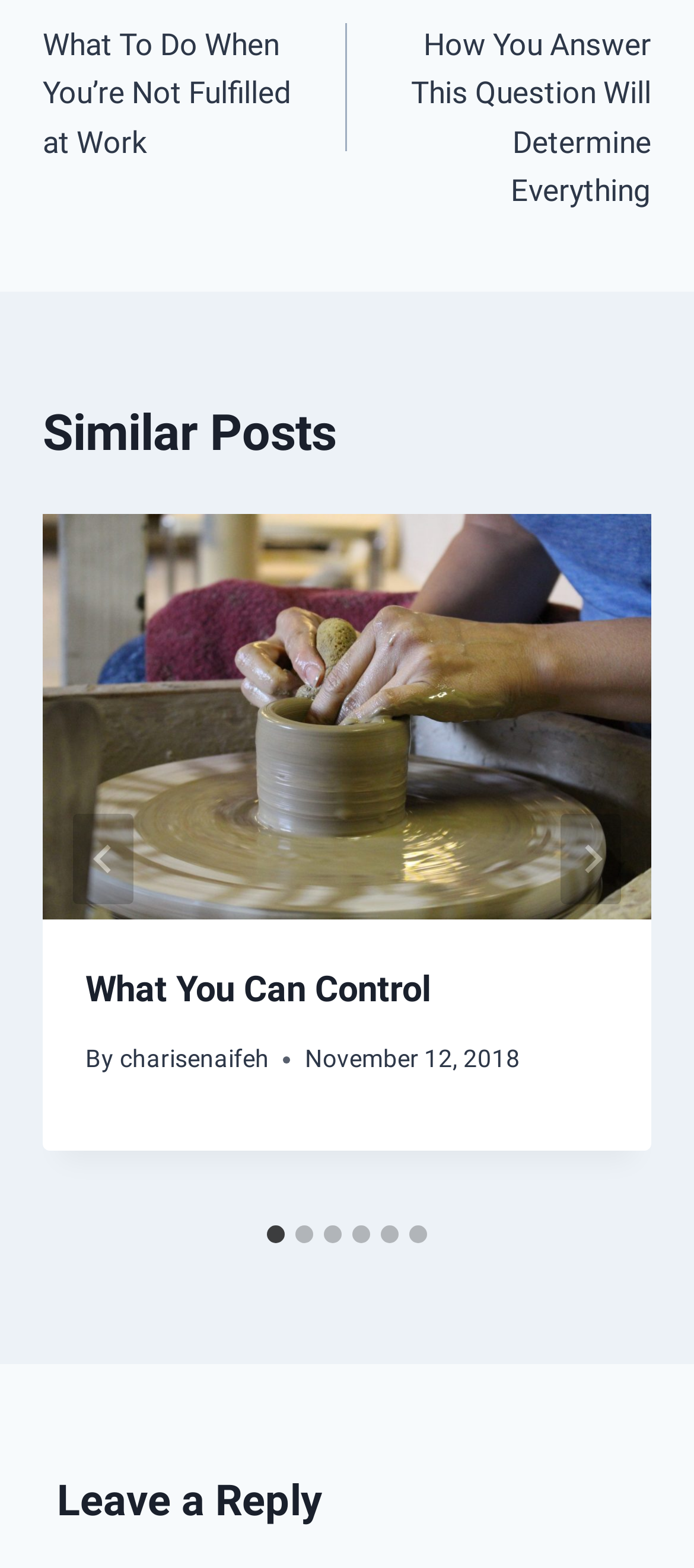Find the bounding box coordinates for the area that must be clicked to perform this action: "Select slide 2".

[0.426, 0.782, 0.451, 0.793]